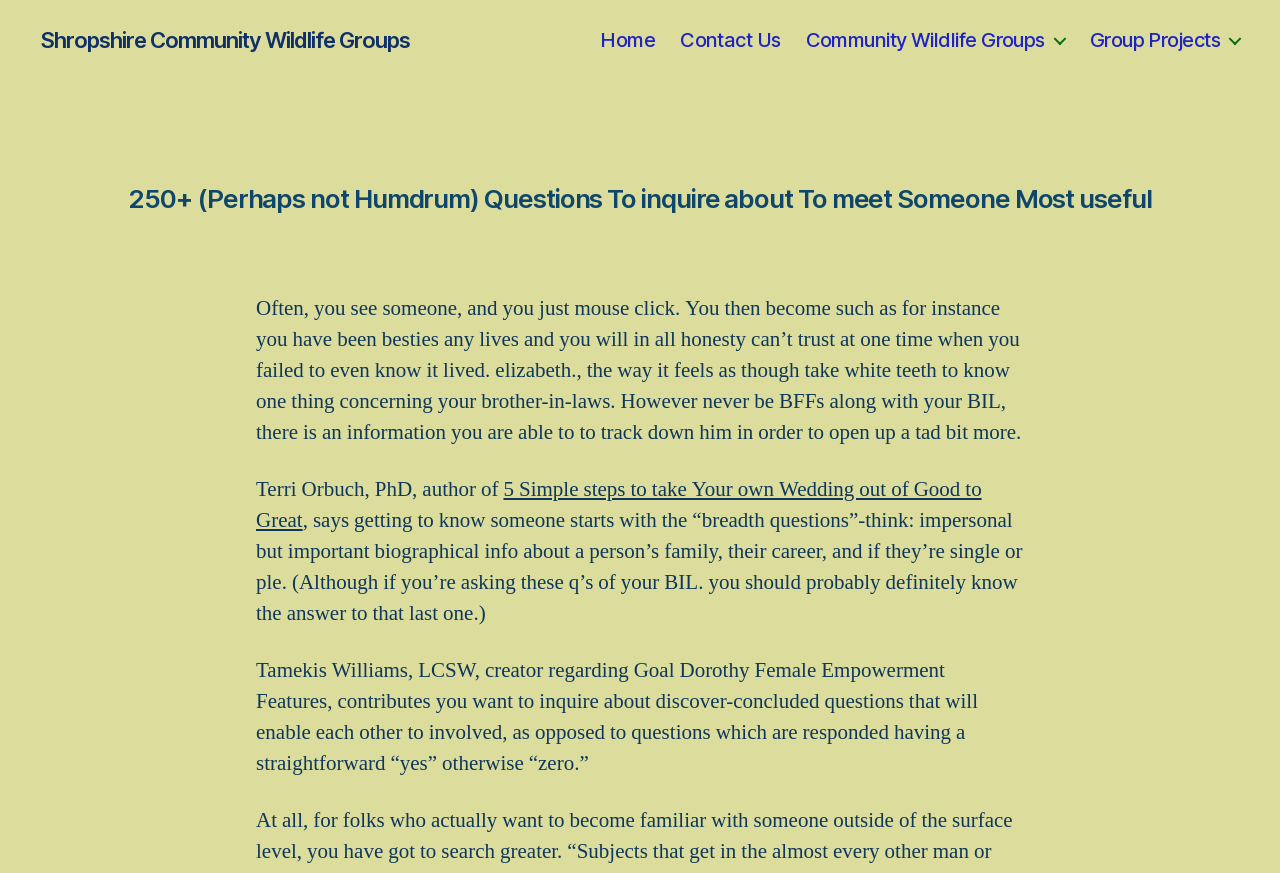What is the purpose of asking 'breadth questions'?
Using the image, give a concise answer in the form of a single word or short phrase.

To get to know someone's biographical info